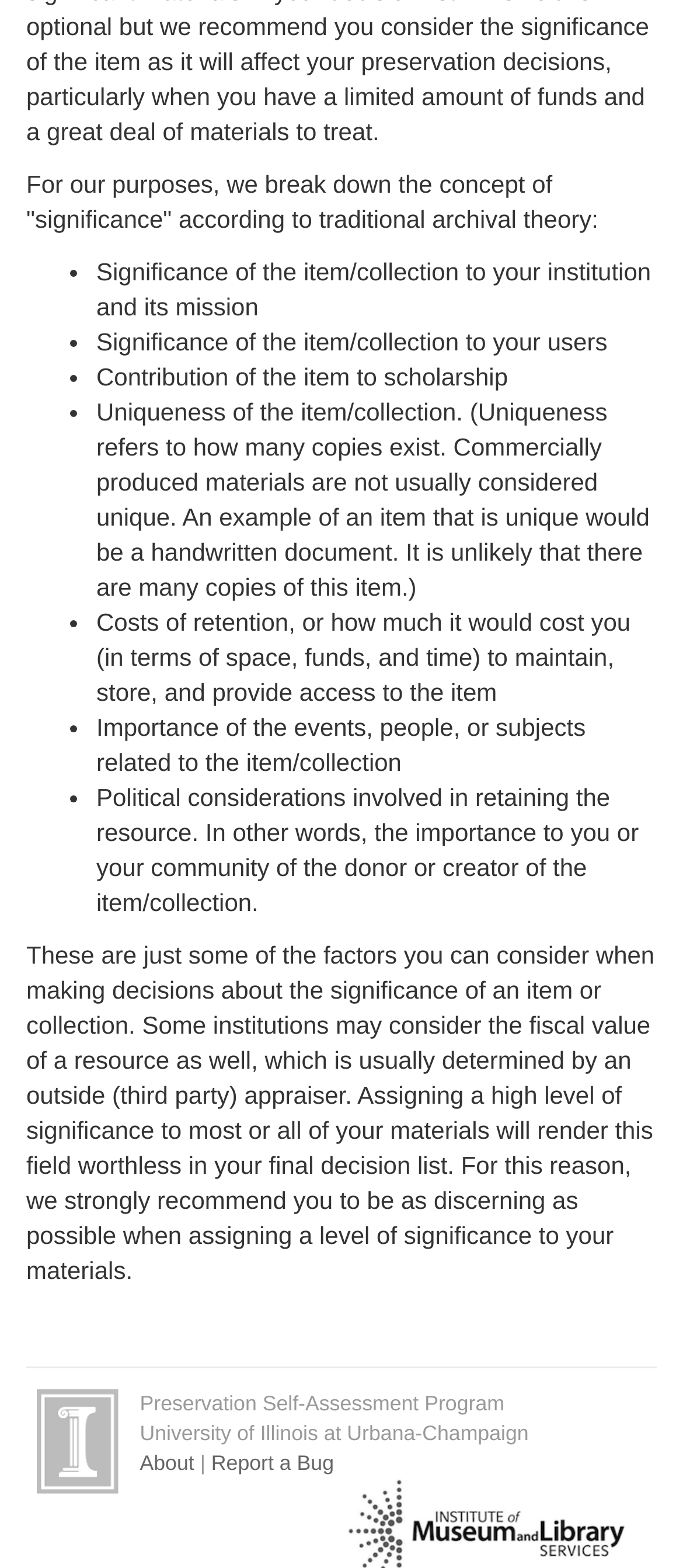Please analyze the image and provide a thorough answer to the question:
What is the purpose of assigning a level of significance to materials?

The webpage states that assigning a level of significance to materials is important for making decisions about their retention. It warns that assigning a high level of significance to most materials will render this field worthless in the final decision list.